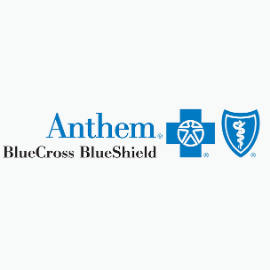Provide a comprehensive description of the image.

The image features the logo of Anthem Blue Cross Blue Shield, a well-known health insurance provider. The logo displays the name "Anthem" prominently in blue lettering, accompanied by blue and grey symbols, including a shield emblem and a caduceus symbol, highlighting its focus on the healthcare industry. This branding represents Anthem's commitment to providing a range of health insurance solutions, ensuring access to quality care for its members. The visual design effectively communicates the company’s reliability and dedication to customer service within the healthcare sector.